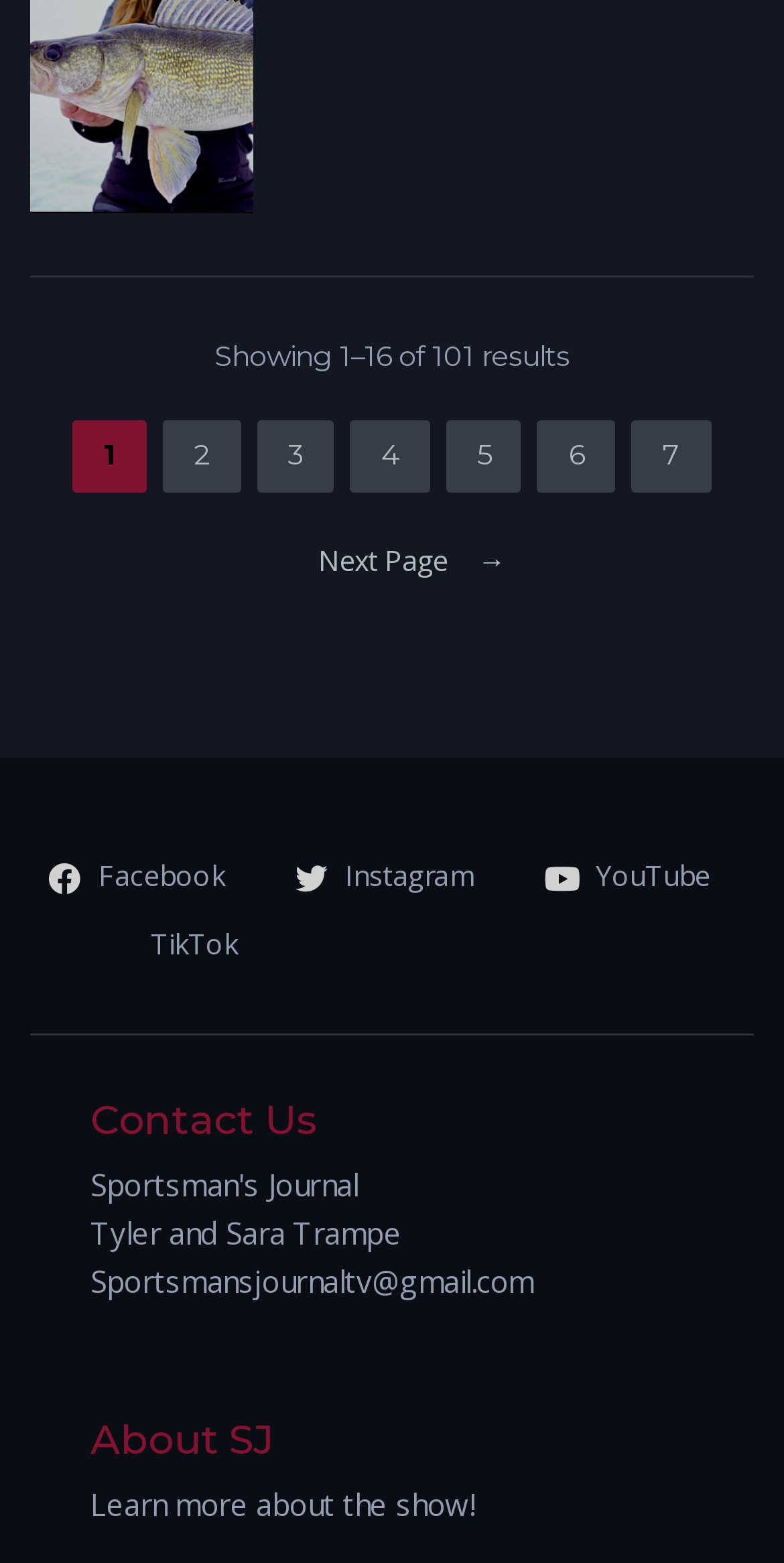Using the provided element description: "About SJ", determine the bounding box coordinates of the corresponding UI element in the screenshot.

[0.115, 0.905, 0.348, 0.936]